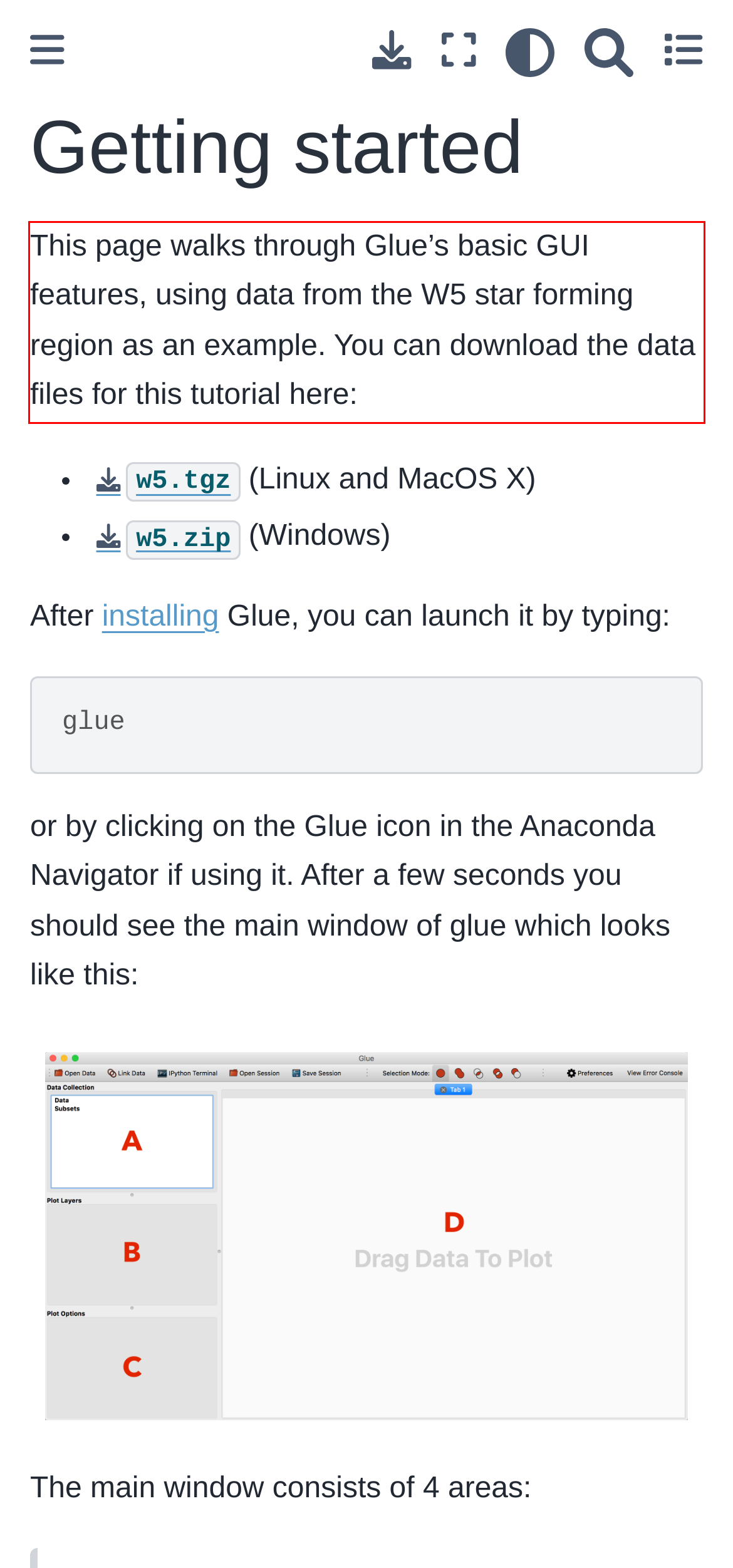You have a screenshot with a red rectangle around a UI element. Recognize and extract the text within this red bounding box using OCR.

This page walks through Glue’s basic GUI features, using data from the W5 star forming region as an example. You can download the data files for this tutorial here: